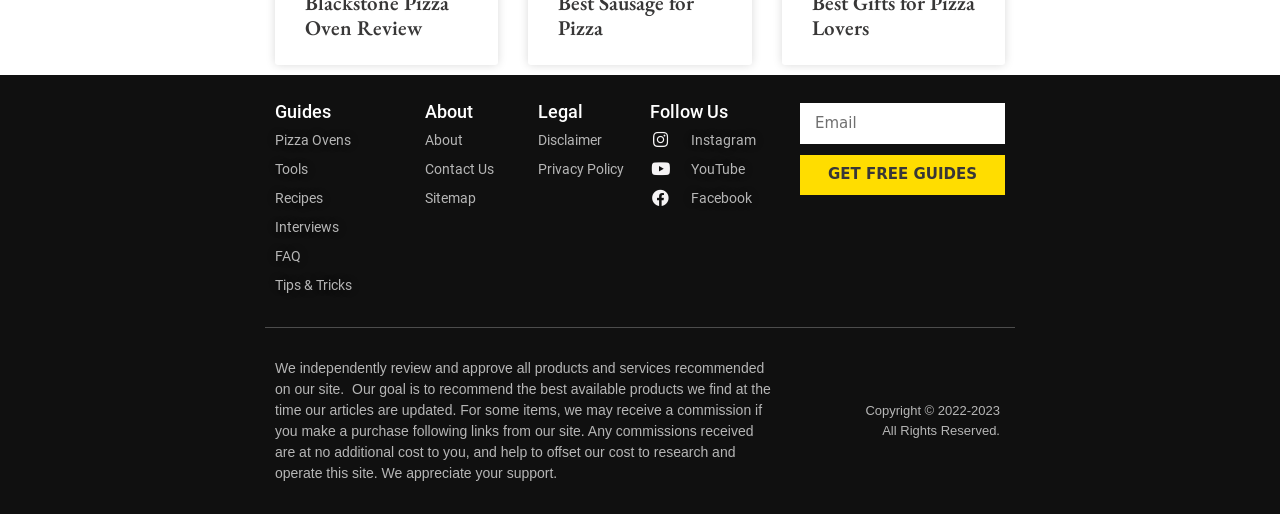What is the purpose of the website?
Answer the question in as much detail as possible.

Based on the StaticText element with ID 833, the website independently reviews and approves products and services, and recommends the best available ones. This suggests that the purpose of the website is to review and recommend products.